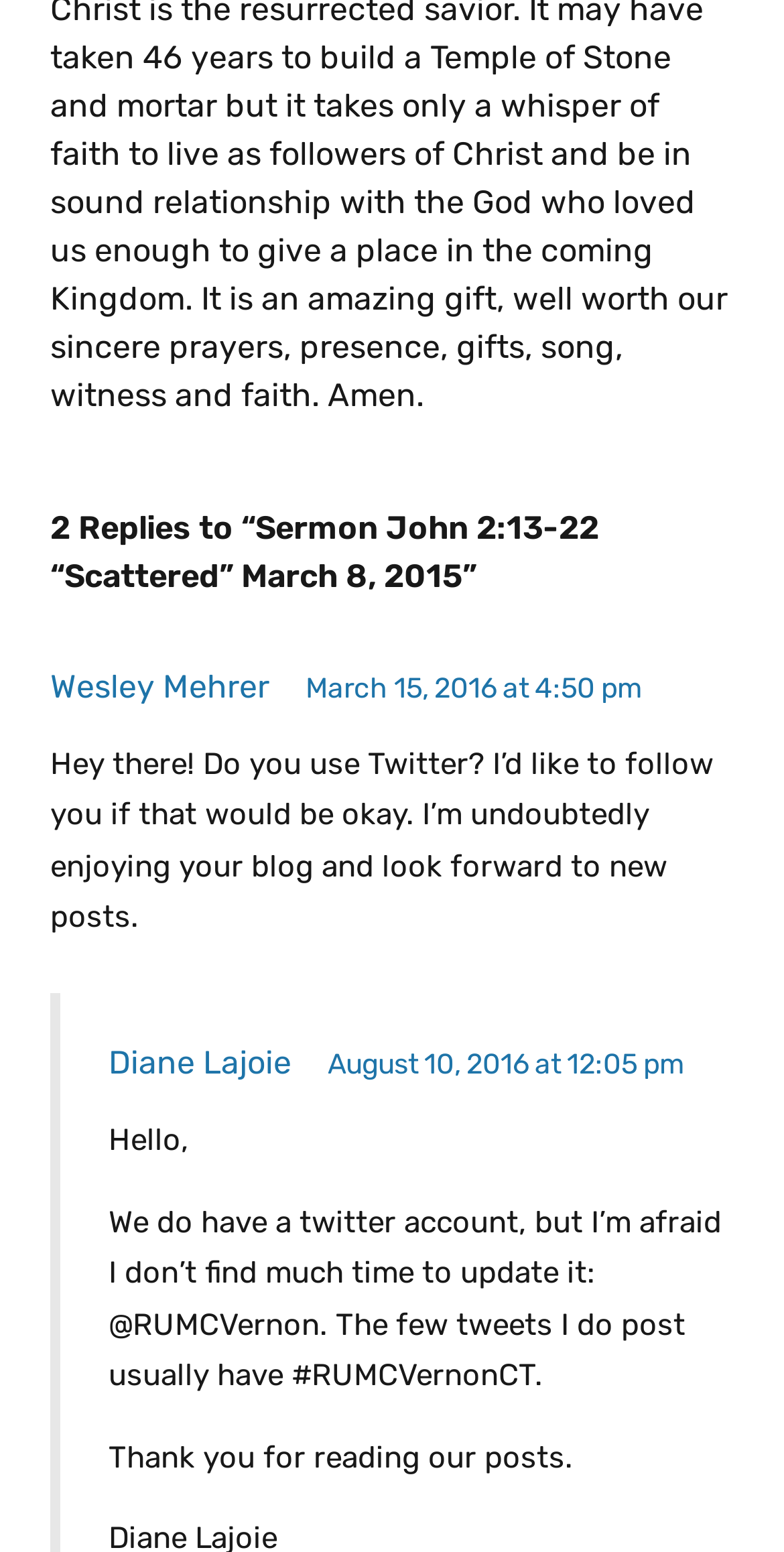What is the date of the second comment?
Please provide an in-depth and detailed response to the question.

The date of the second comment can be found by looking at the link 'August 10, 2016 at 12:05 pm' inside the HeaderAsNonLandmark element with bounding box coordinates [0.418, 0.675, 0.872, 0.697]